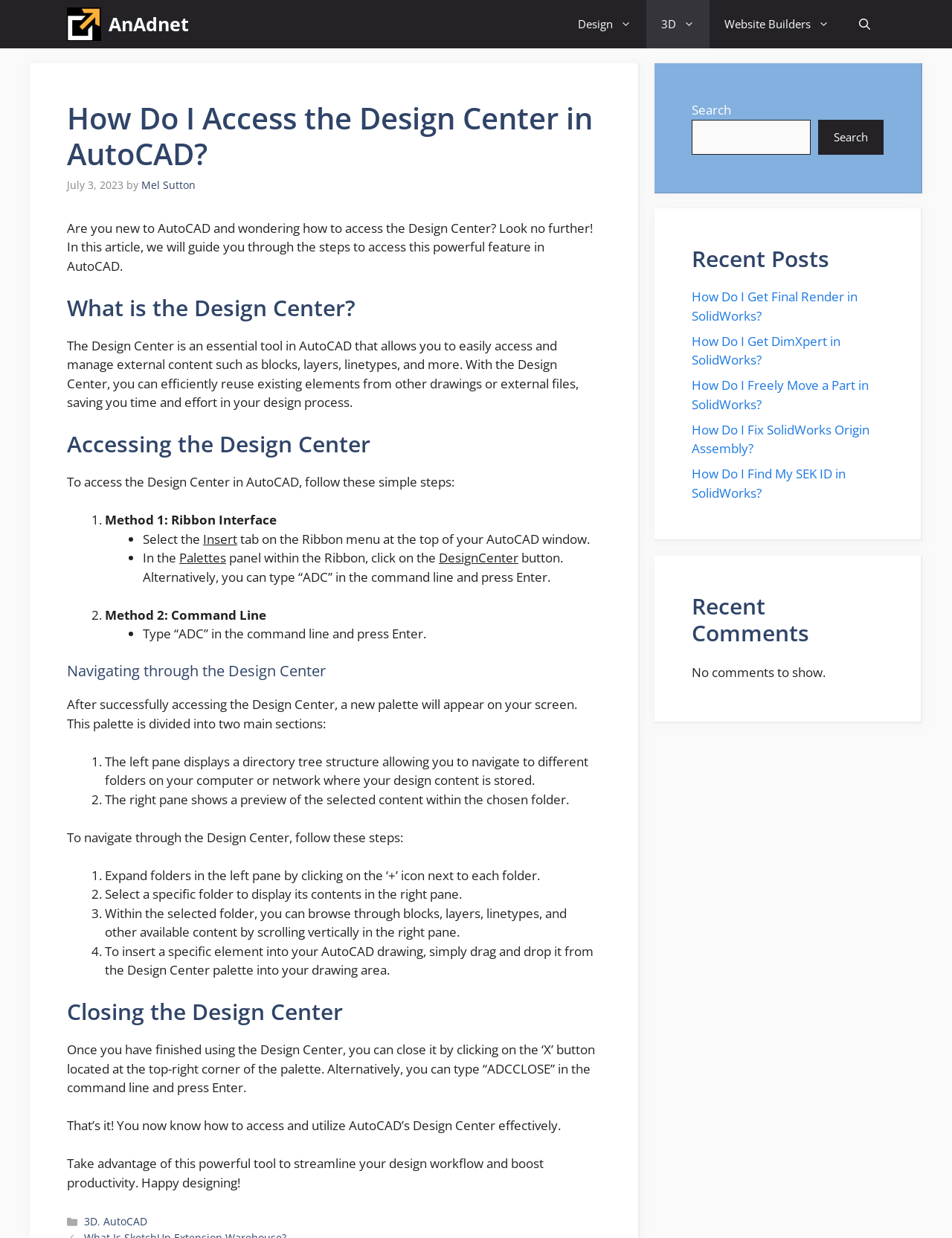Locate the bounding box coordinates of the clickable area needed to fulfill the instruction: "View the sitemap".

None